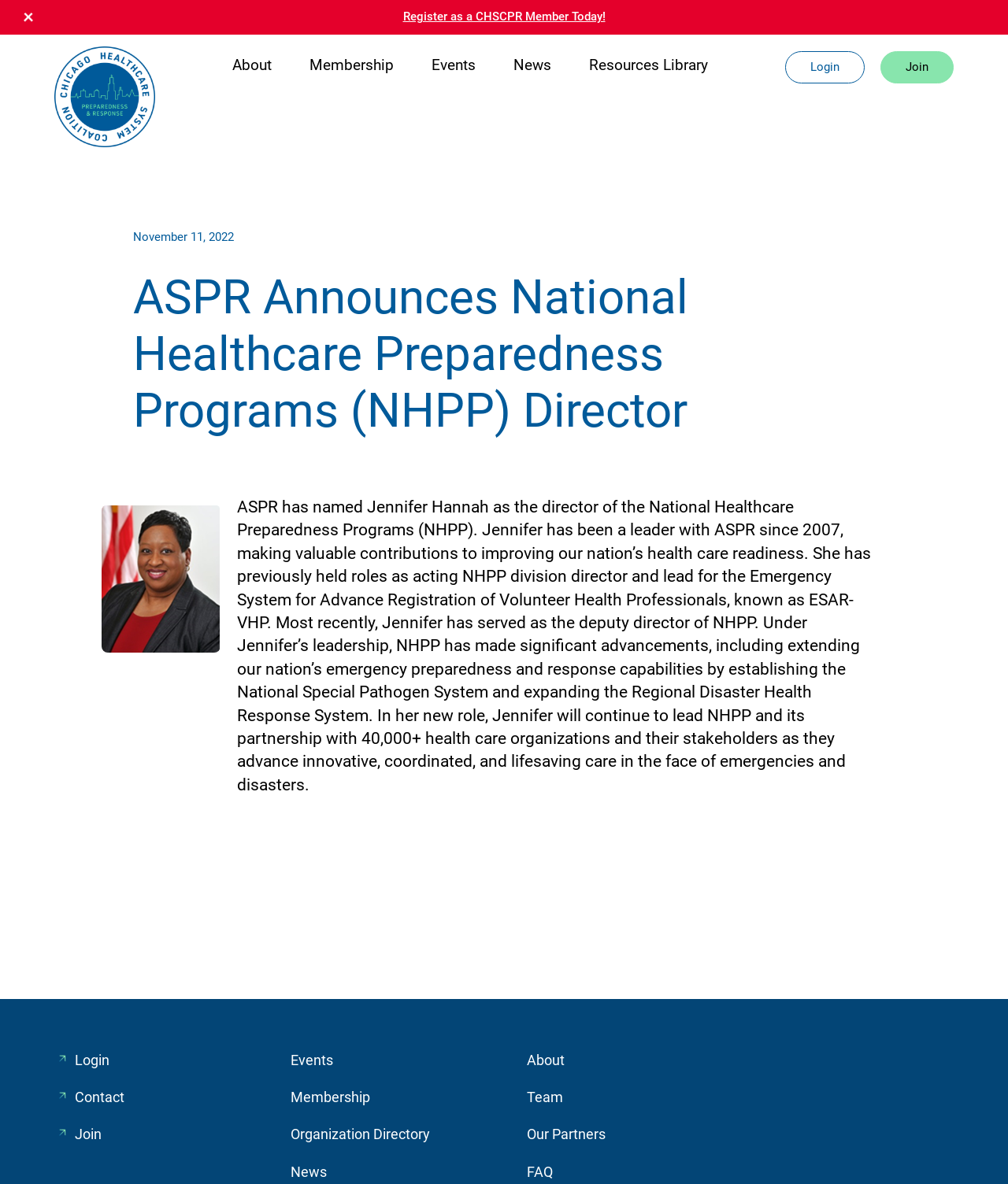Predict the bounding box coordinates of the UI element that matches this description: "parent_node: About". The coordinates should be in the format [left, top, right, bottom] with each value between 0 and 1.

[0.054, 0.039, 0.154, 0.124]